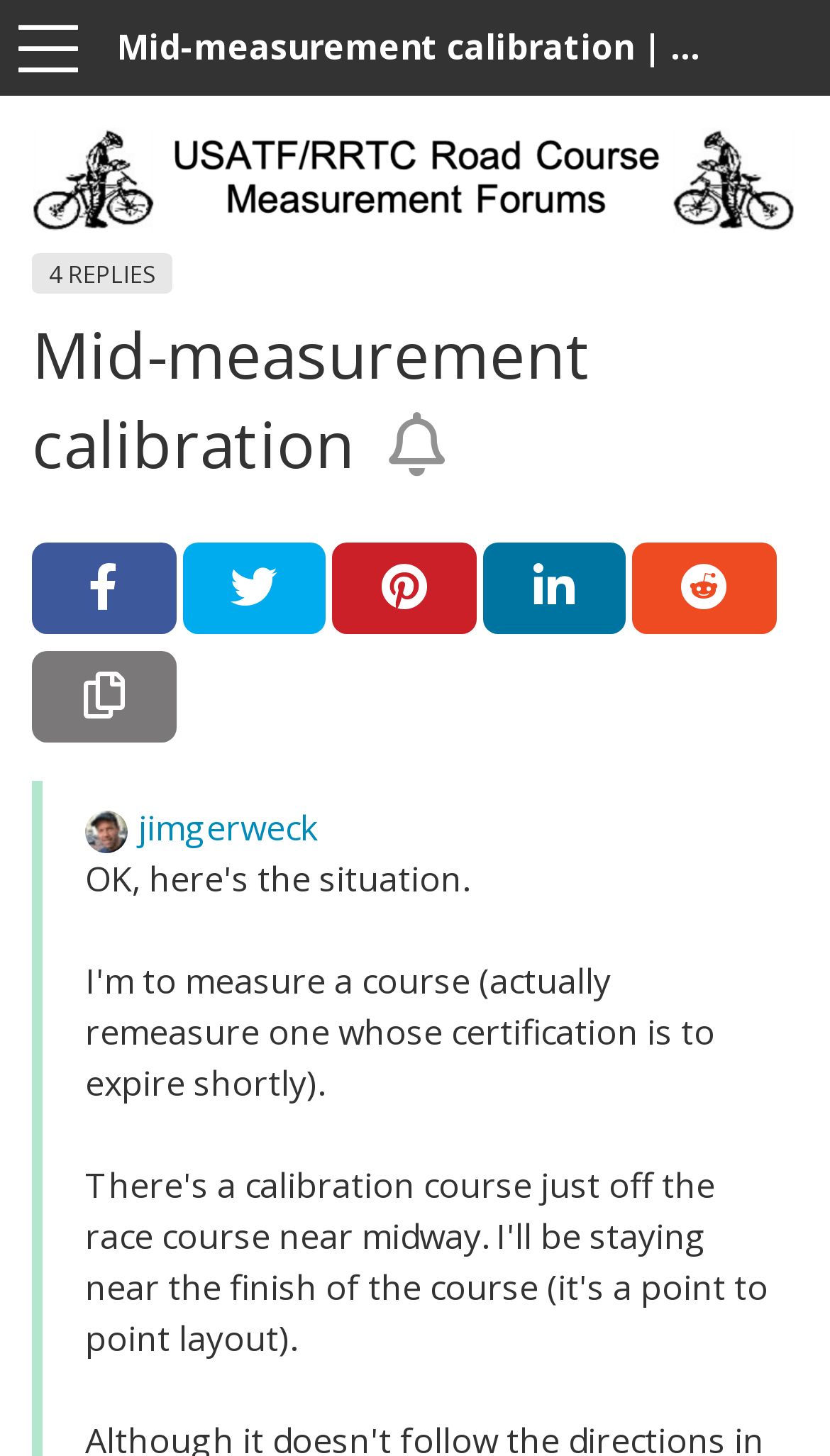Find and indicate the bounding box coordinates of the region you should select to follow the given instruction: "Copy Link to Topic".

[0.038, 0.448, 0.212, 0.511]